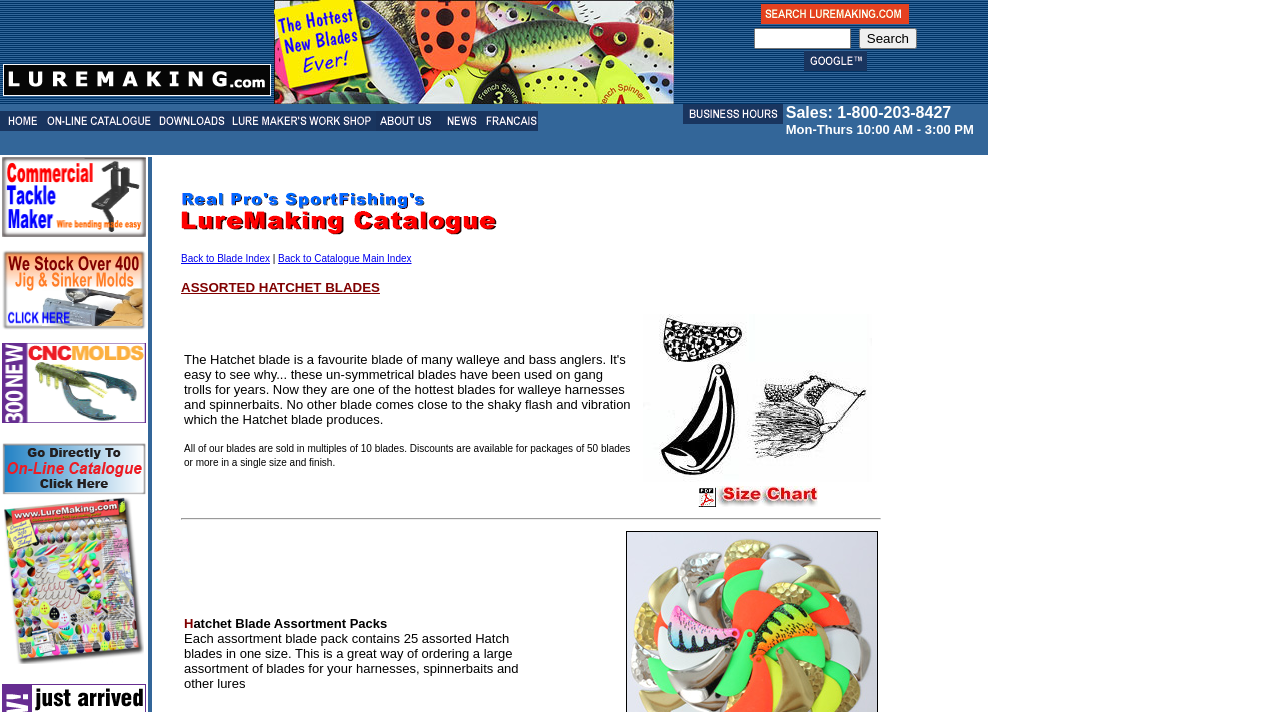Identify the bounding box of the HTML element described as: "name="sa1" value="Search"".

[0.671, 0.039, 0.716, 0.069]